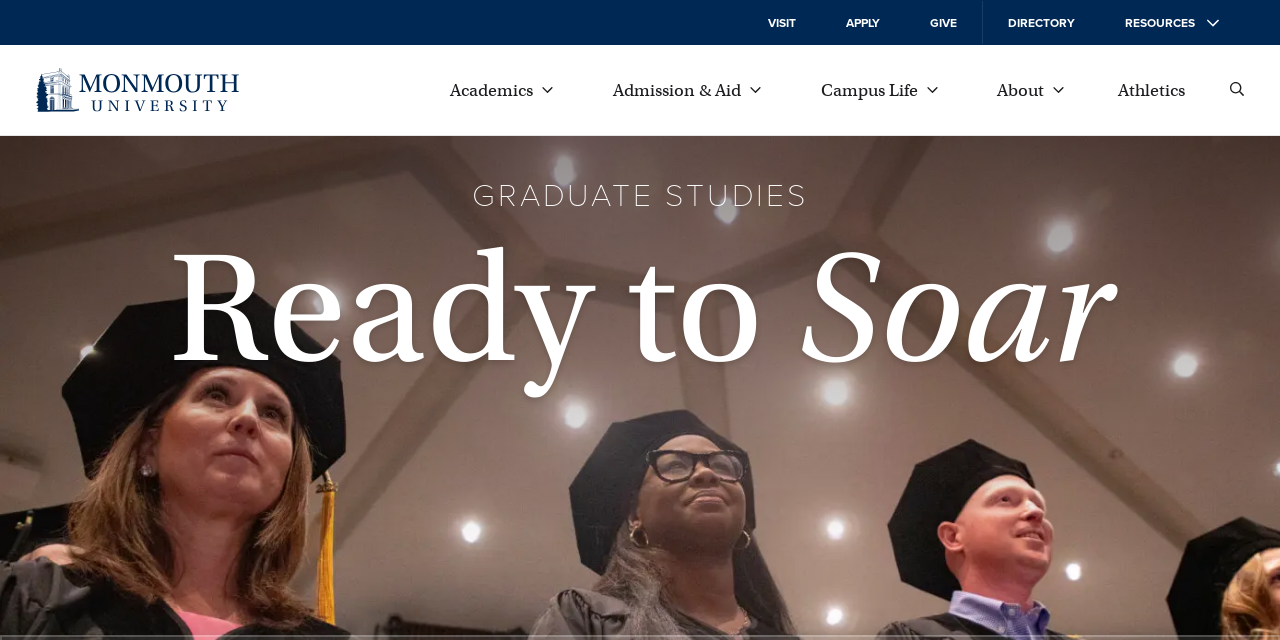Locate the bounding box coordinates of the UI element described by: "Athletics". Provide the coordinates as four float numbers between 0 and 1, formatted as [left, top, right, bottom].

[0.873, 0.124, 0.933, 0.157]